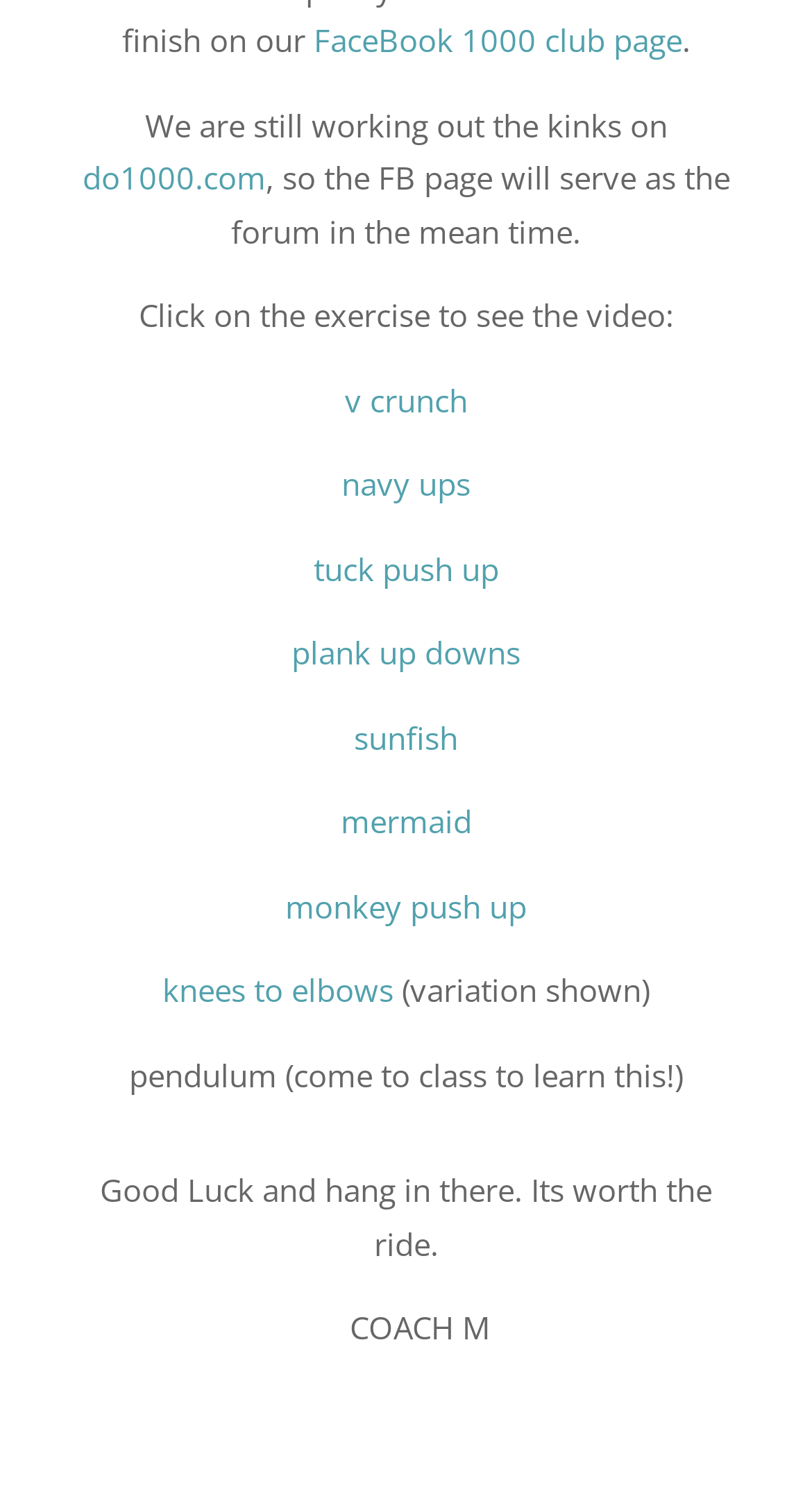What is the purpose of the Facebook page?
Please craft a detailed and exhaustive response to the question.

I read the text on the page that says 'so the FB page will serve as the forum in the mean time', which suggests that the Facebook page is being used as a temporary forum for discussion.